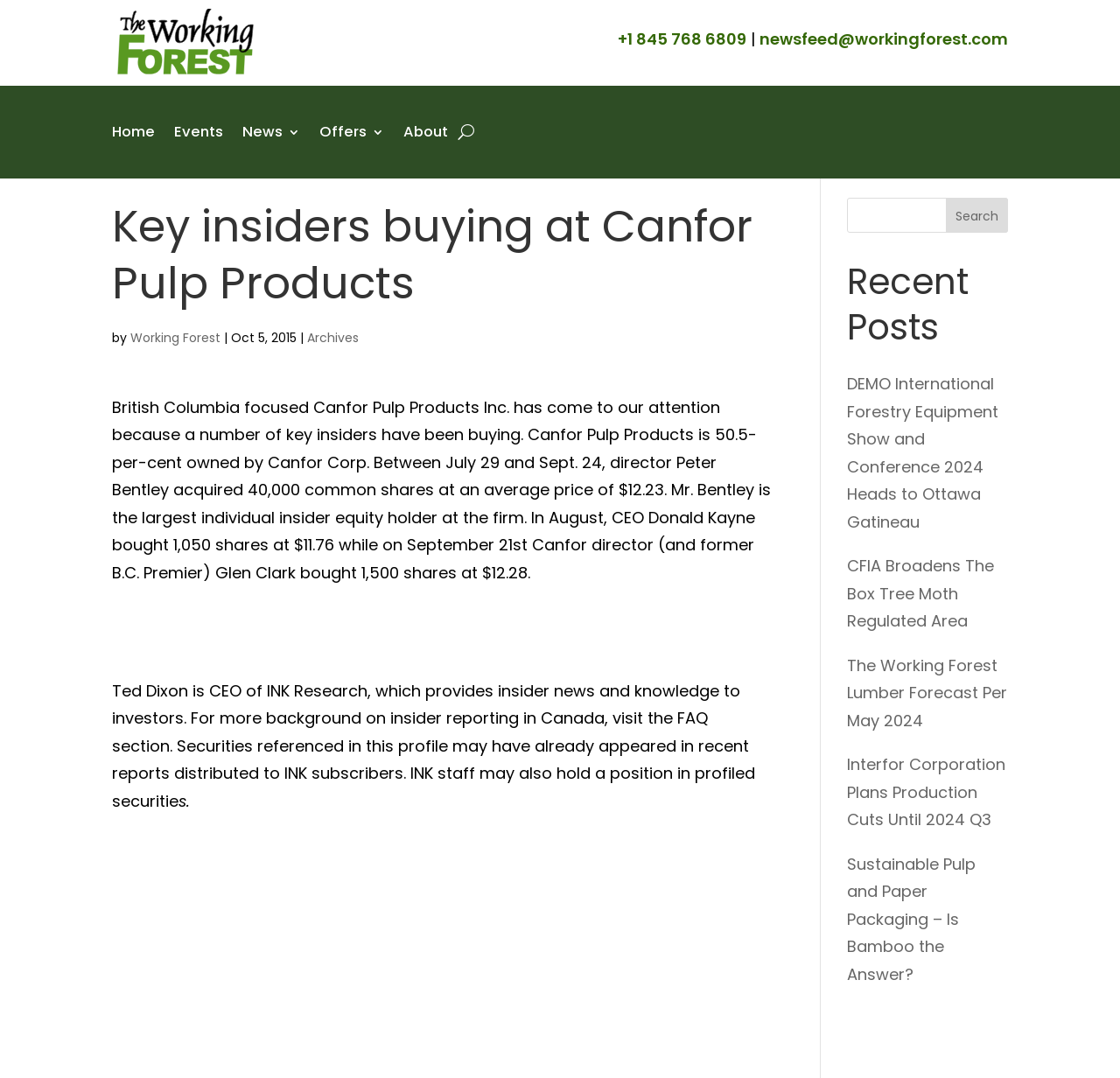Give a detailed account of the webpage's layout and content.

This webpage appears to be a news article or blog post from "The Working Forest" website. At the top left corner, there is an official logo of "The Working Forest". Next to the logo, there are several navigation links, including "Home", "Events", "News 3", "Offers 3", and "About". 

Below the navigation links, there is a heading that reads "Key insiders buying at Canfor Pulp Products". The article is attributed to "Working Forest" and dated "Oct 5, 2015". The main content of the article discusses key insiders buying at Canfor Pulp Products Inc., including the company's director and CEO. 

On the right side of the article, there is a search bar with a "Search" button. Below the search bar, there is a section titled "Recent Posts" that lists five news article links, including "DEMO International Forestry Equipment Show and Conference 2024 Heads to Ottawa Gatineau", "CFIA Broadens The Box Tree Moth Regulated Area", and others. 

At the bottom of the page, there is an iframe containing an advertisement. There is also a section that provides background information on insider reporting in Canada and mentions INK Research, which provides insider news and knowledge to investors.